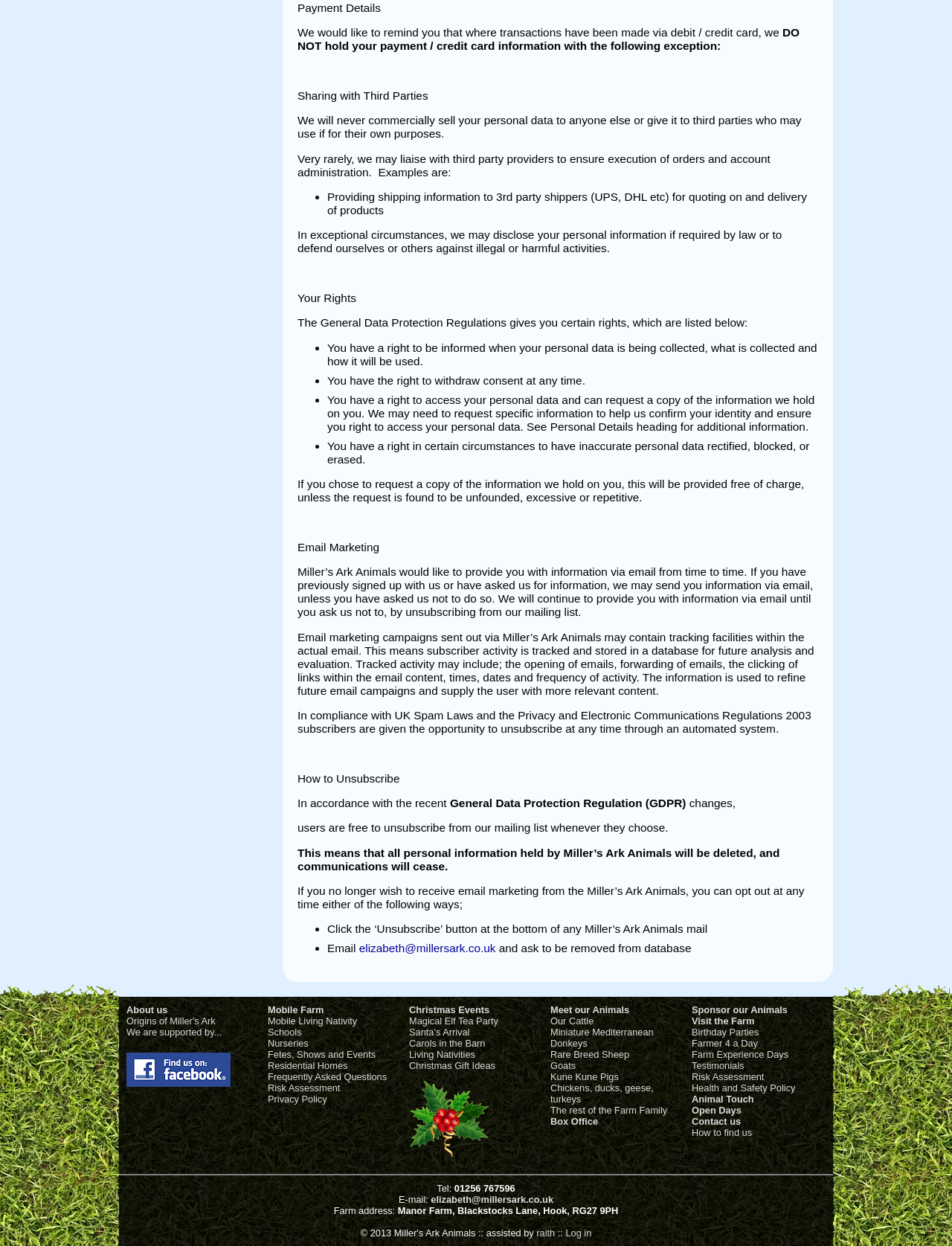Please locate the clickable area by providing the bounding box coordinates to follow this instruction: "Click 'About us'".

[0.133, 0.806, 0.176, 0.815]